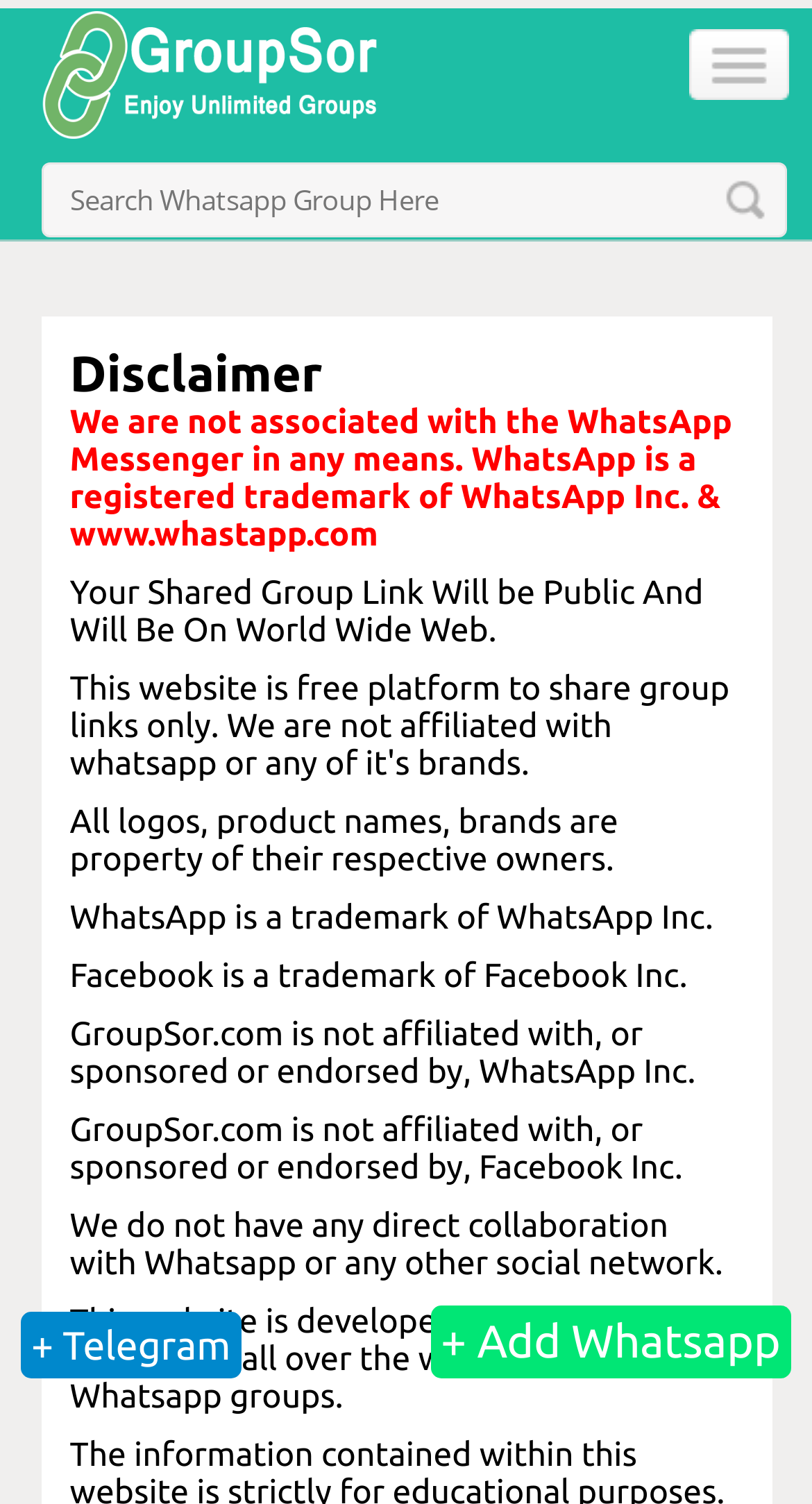Explain the webpage in detail, including its primary components.

The webpage appears to be a platform for finding and sharing WhatsApp groups. At the top left, there is a prominent link labeled "Groupsor Link" accompanied by an image. To the right of this link, there is another link with no text. Below these links, there is a search bar labeled "Search Whatsapp Group Here" where users can input their search queries. Next to the search bar, there is a button.

Further down the page, there is a heading labeled "Disclaimer" followed by a series of paragraphs explaining the website's terms and conditions. These paragraphs clarify that the website is not affiliated with WhatsApp or Facebook, and that the information provided is for educational purposes only.

At the bottom of the page, there are two links: "+ Add Whatsapp" on the right and "+ Telegram" on the left. These links seem to allow users to add WhatsApp or Telegram groups to the platform. Overall, the webpage appears to be a hub for connecting people through public WhatsApp groups.